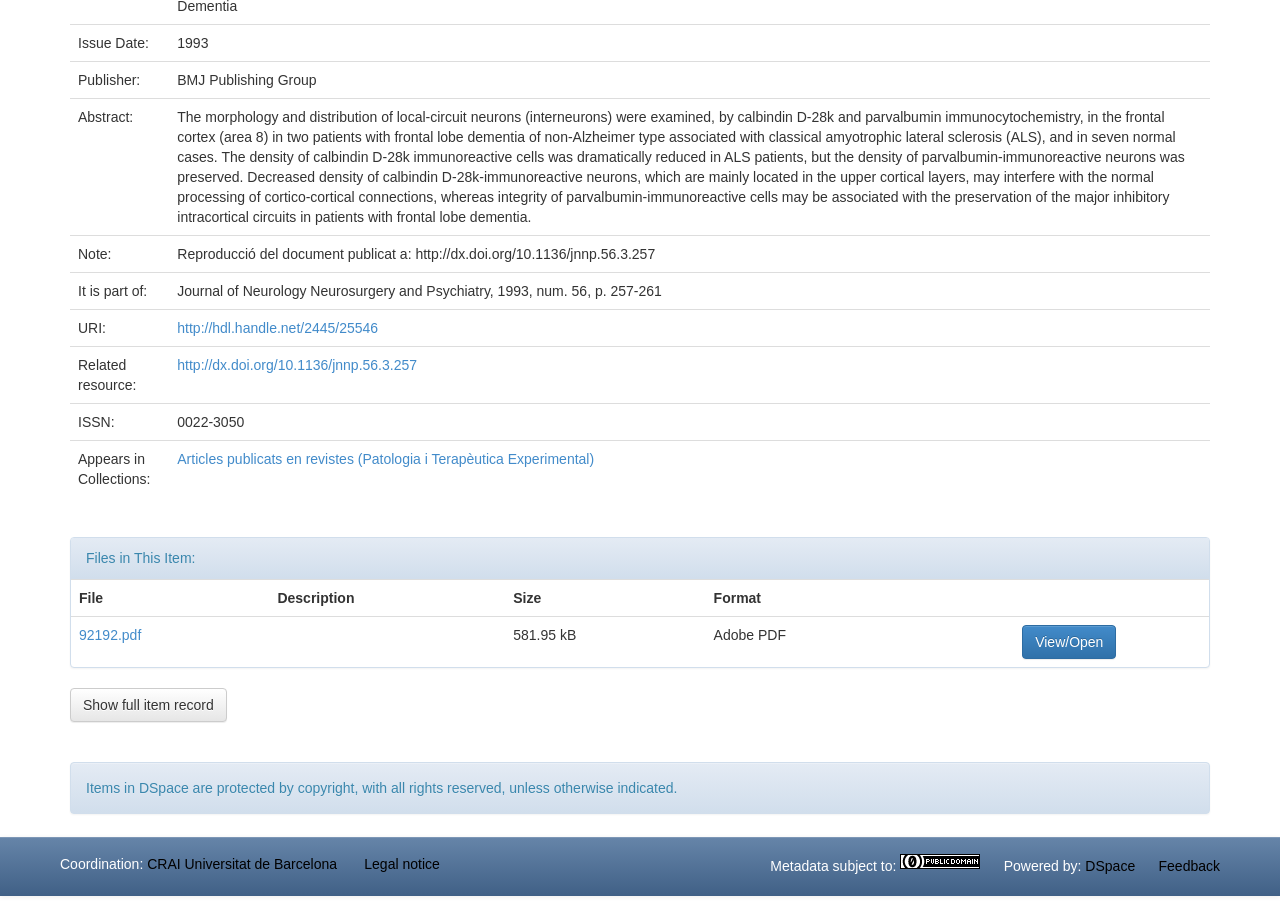Provide the bounding box for the UI element matching this description: "CRAI Universitat de Barcelona".

[0.115, 0.934, 0.263, 0.952]